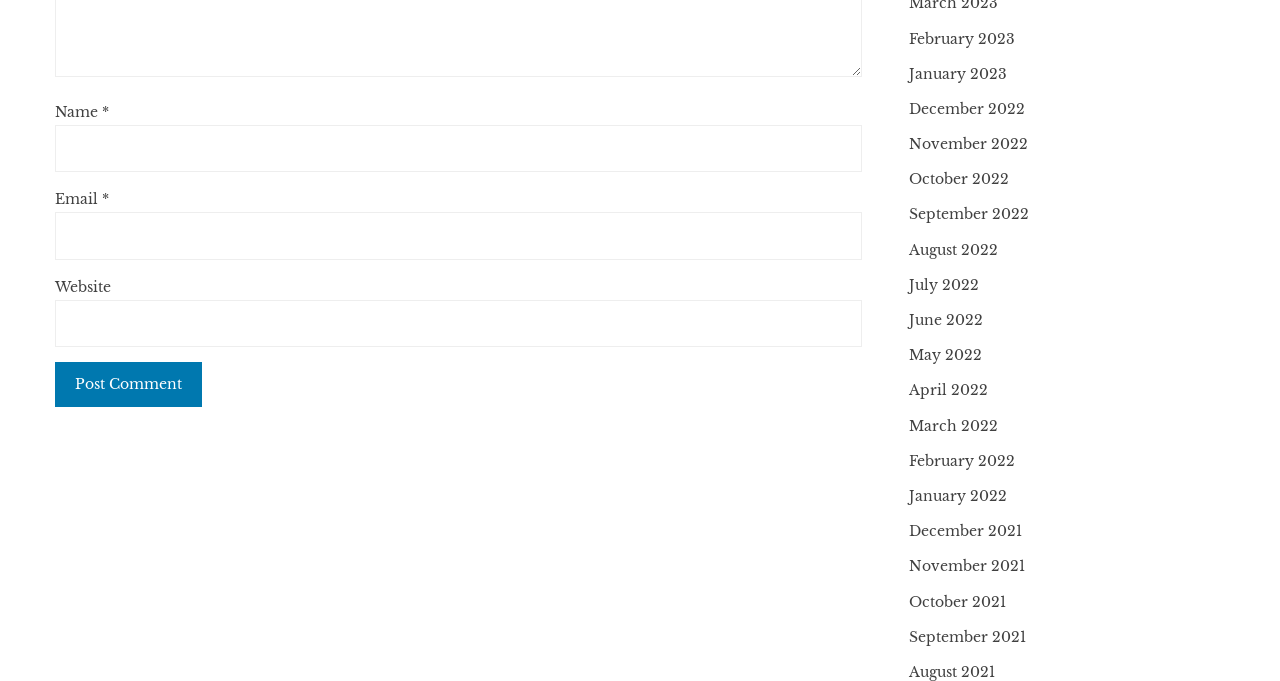Bounding box coordinates are given in the format (top-left x, top-left y, bottom-right x, bottom-right y). All values should be floating point numbers between 0 and 1. Provide the bounding box coordinate for the UI element described as: parent_node: Name * name="author"

[0.043, 0.184, 0.674, 0.253]